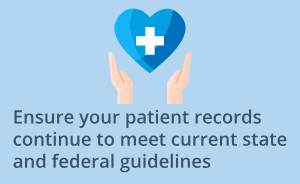What is the purpose of the image?
Provide a comprehensive and detailed answer to the question.

The image is meant to convey the importance of adhering to documentation standards in telemedicine. The text below the image explicitly states the need for healthcare providers to maintain compliance with state and federal regulations for patient records, highlighting the essential nature of properly documented patient interactions in the evolving landscape of telehealth.